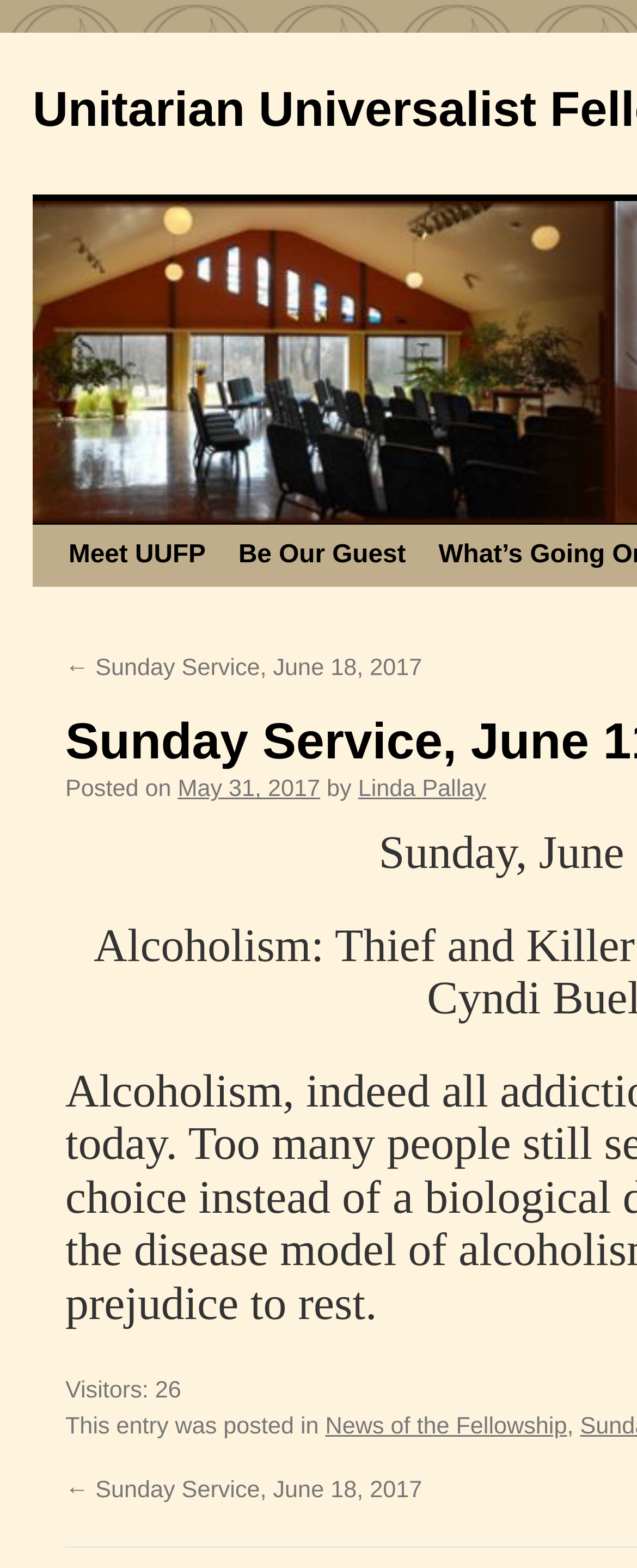Provide a one-word or short-phrase answer to the question:
What is the category of the Sunday Service?

News of the Fellowship